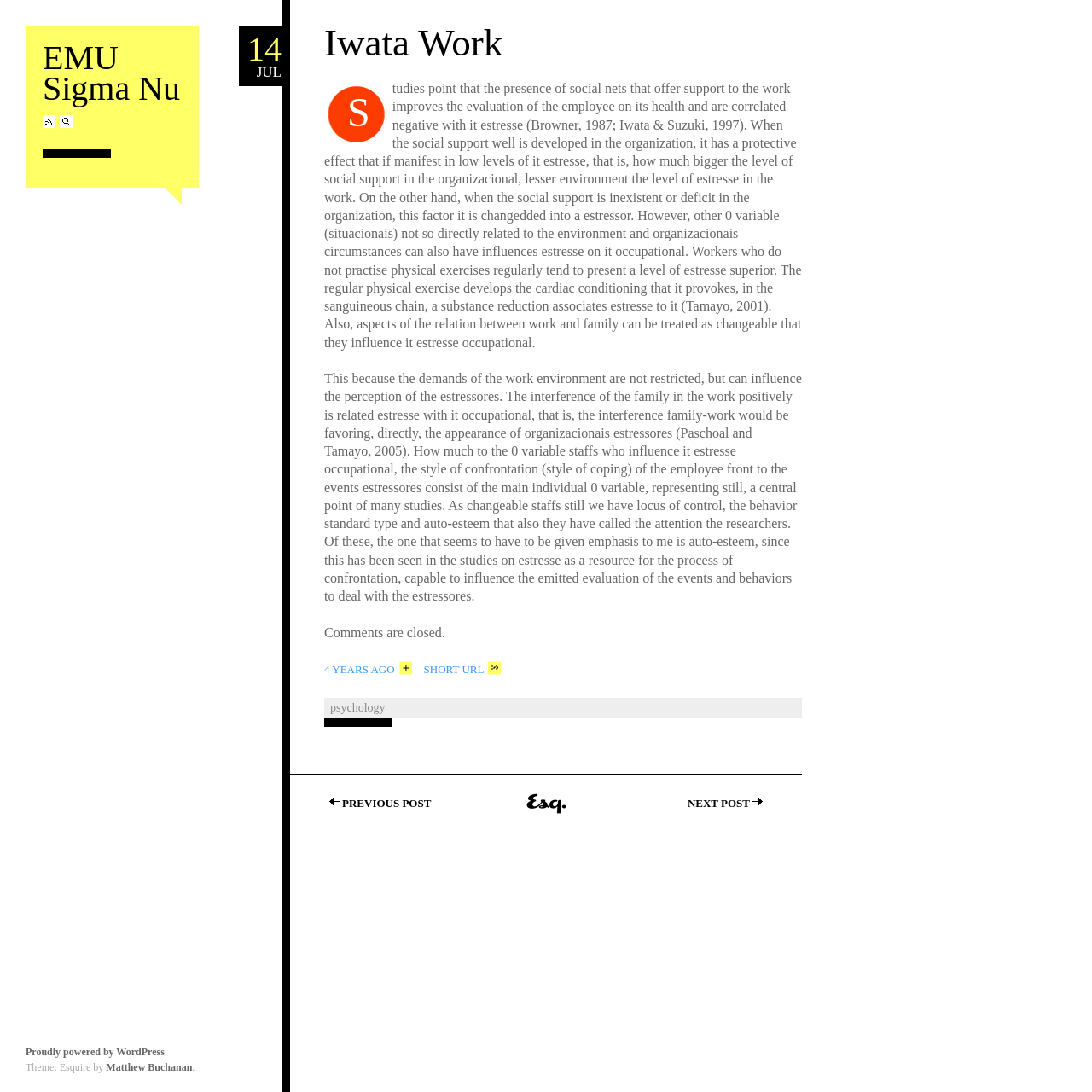Determine the bounding box coordinates for the clickable element to execute this instruction: "Click on psychology category". Provide the coordinates as four float numbers between 0 and 1, i.e., [left, top, right, bottom].

[0.297, 0.642, 0.358, 0.654]